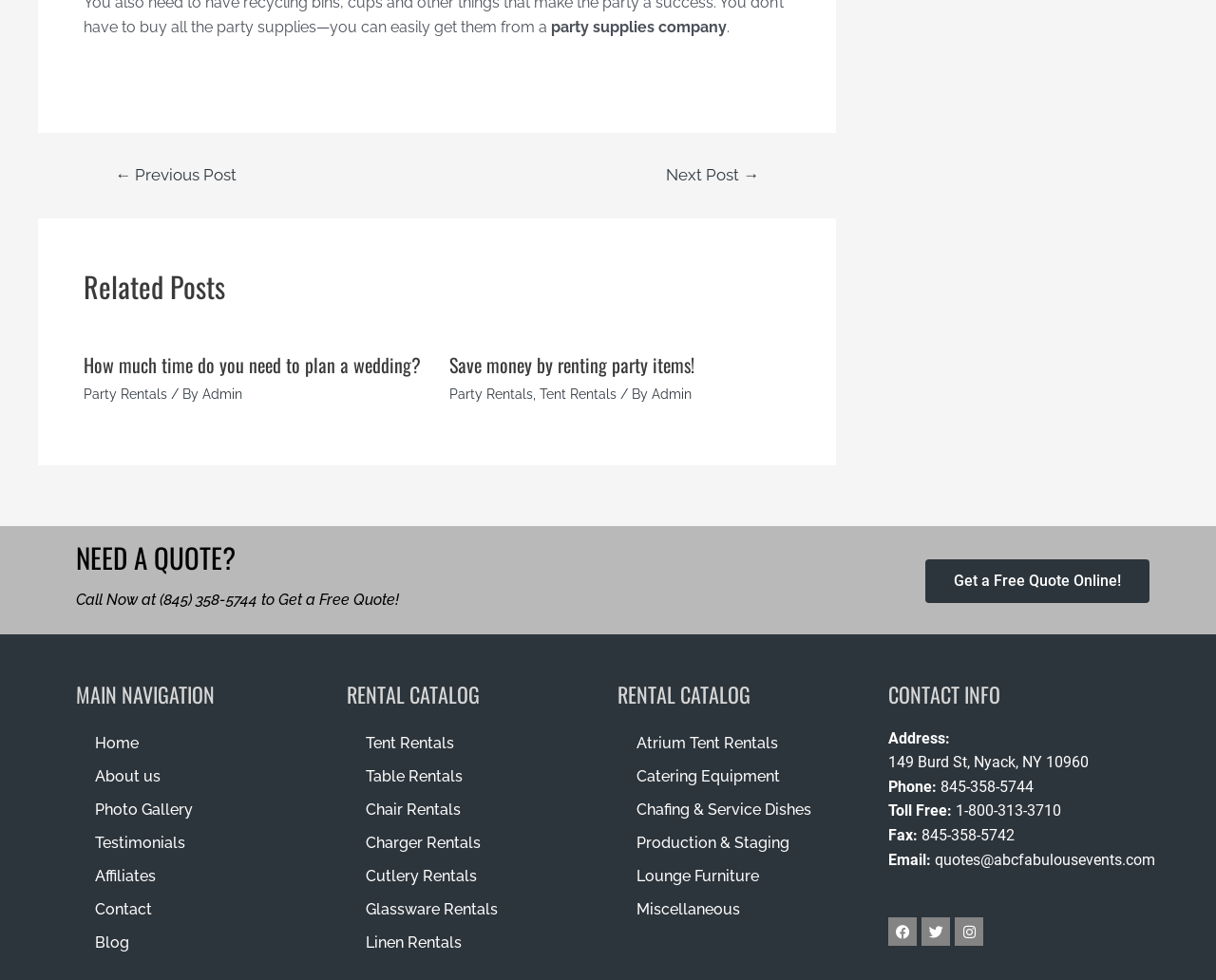Determine the bounding box coordinates of the element's region needed to click to follow the instruction: "Click on 'Get a Free Quote Online!'". Provide these coordinates as four float numbers between 0 and 1, formatted as [left, top, right, bottom].

[0.761, 0.571, 0.945, 0.616]